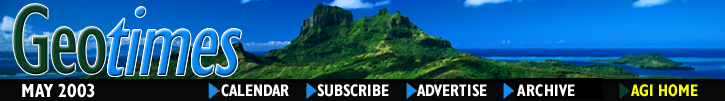Provide a brief response to the question below using a single word or phrase: 
What is located below the image?

Navigation menu